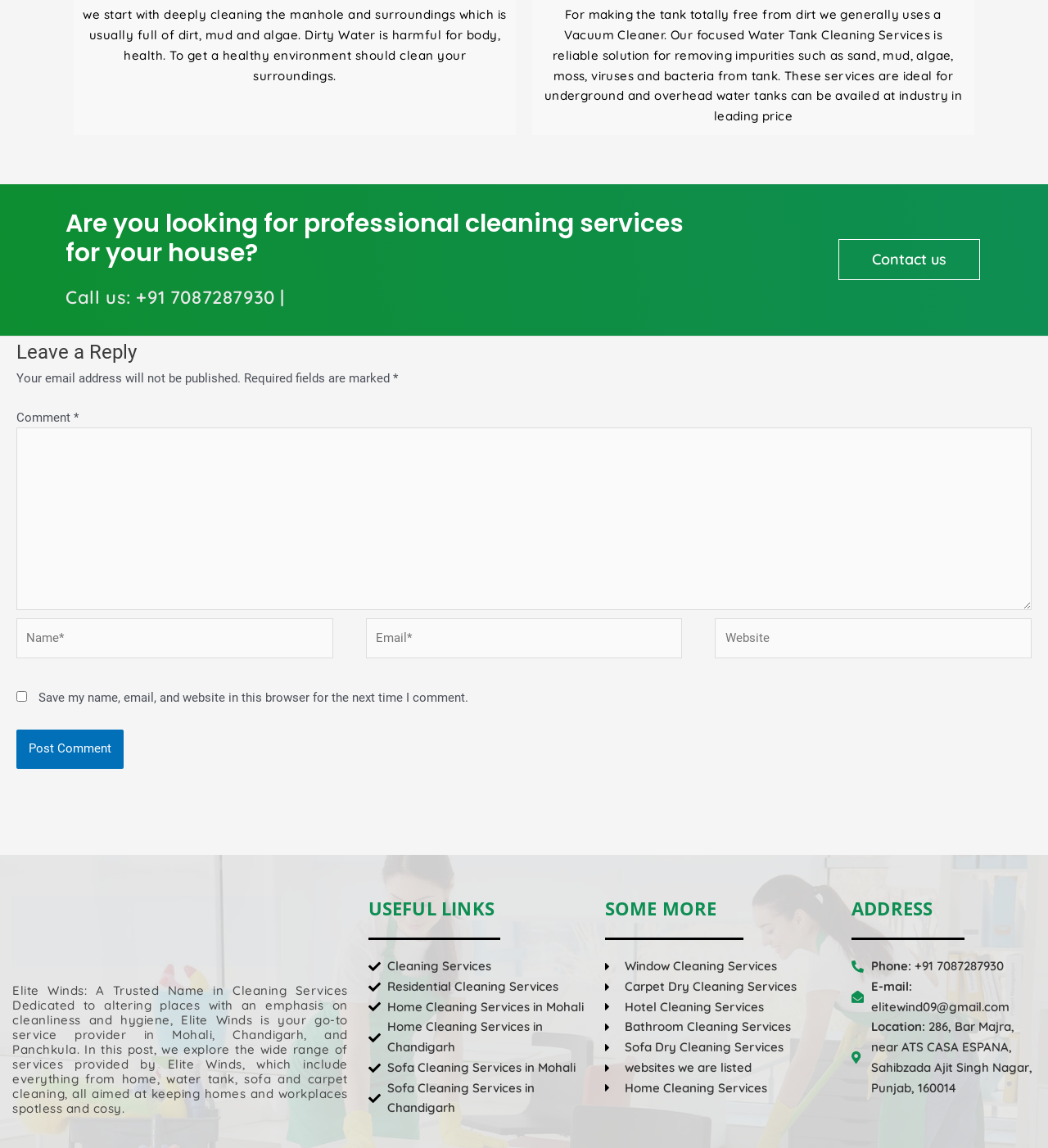From the webpage screenshot, identify the region described by Window Cleaning Services. Provide the bounding box coordinates as (top-left x, top-left y, bottom-right x, bottom-right y), with each value being a floating point number between 0 and 1.

[0.577, 0.833, 0.797, 0.851]